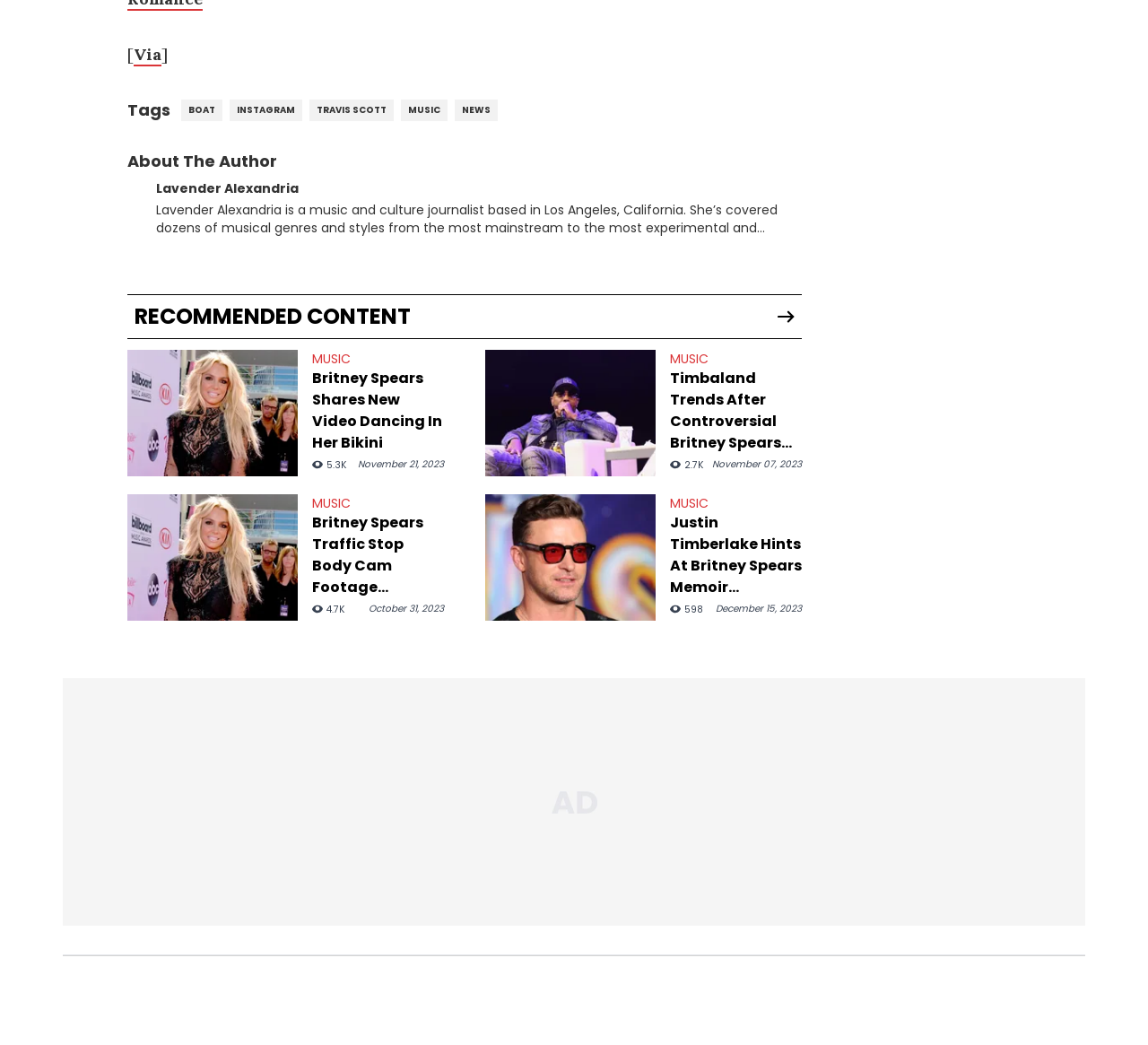Determine the bounding box coordinates of the element's region needed to click to follow the instruction: "View the '2016 Billboard Music Awards - Red Carpet' article". Provide these coordinates as four float numbers between 0 and 1, formatted as [left, top, right, bottom].

[0.111, 0.335, 0.259, 0.456]